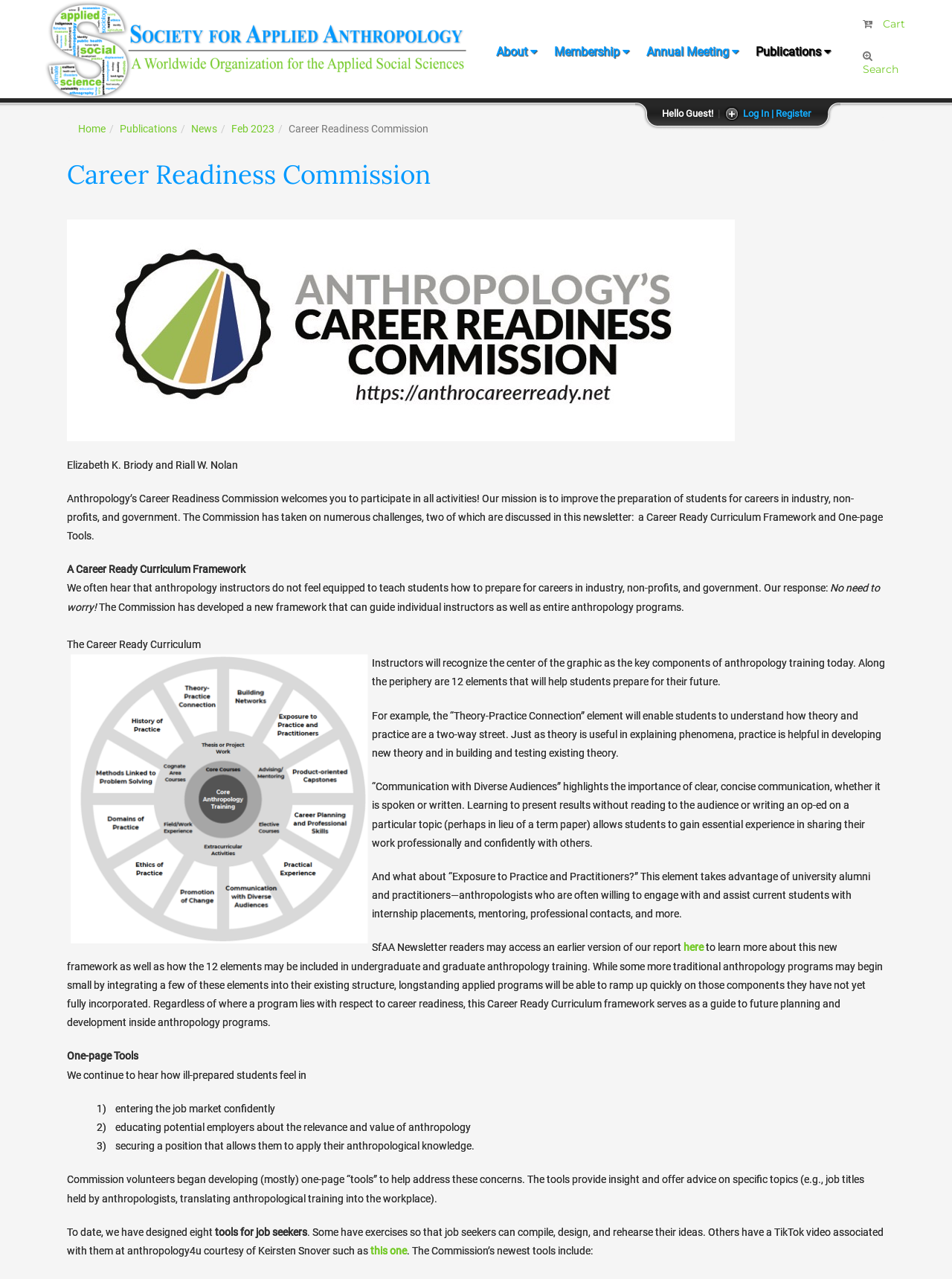How many one-page tools have been designed for job seekers?
Please give a detailed and elaborate answer to the question.

The number of one-page tools designed for job seekers can be found in the text that states 'To date, we have designed eight tools for job seekers.' This indicates that eight tools have been created to help job seekers.